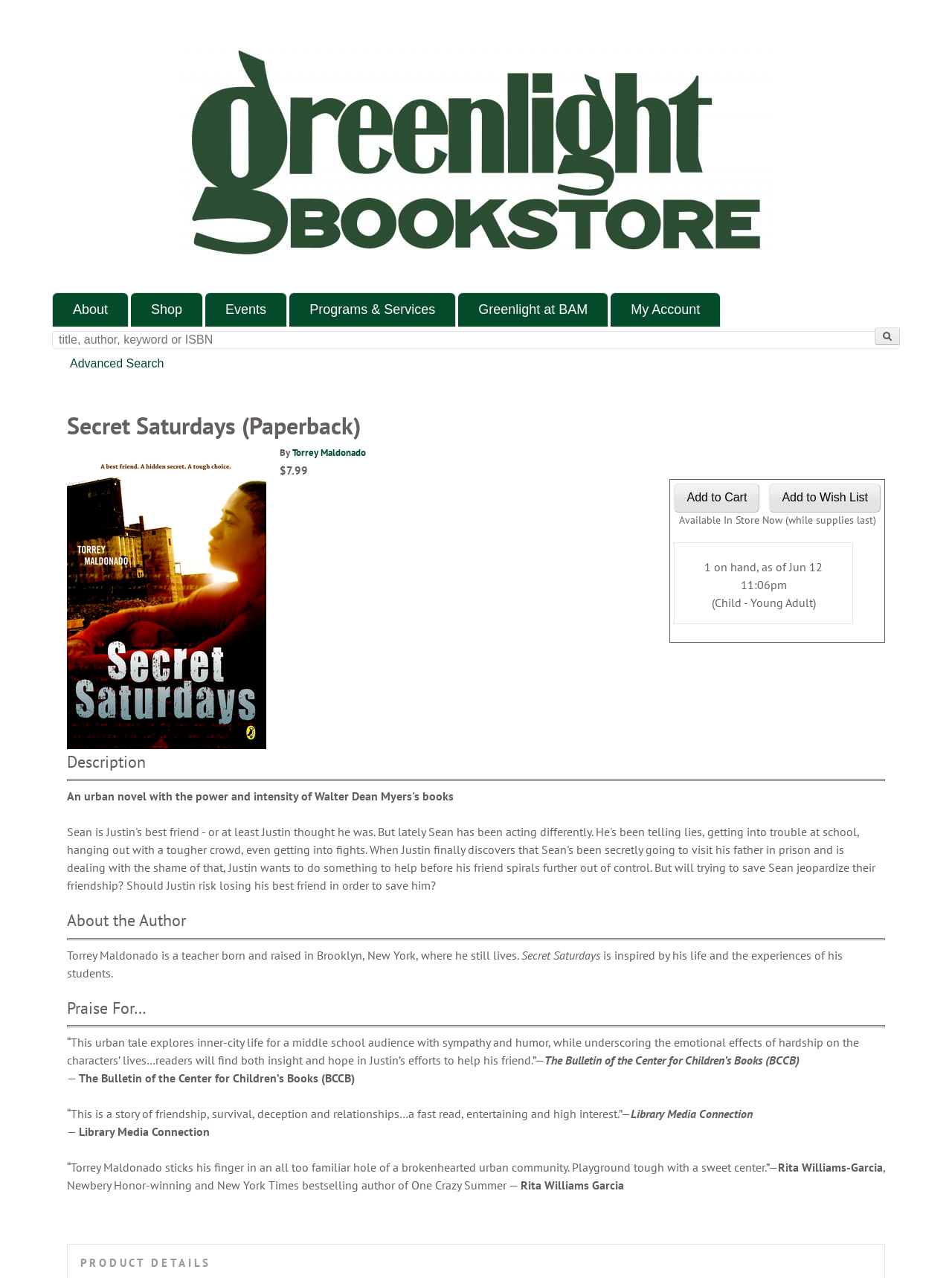What is the availability of the book 'Secret Saturdays'?
Please look at the screenshot and answer using one word or phrase.

Available In Store Now